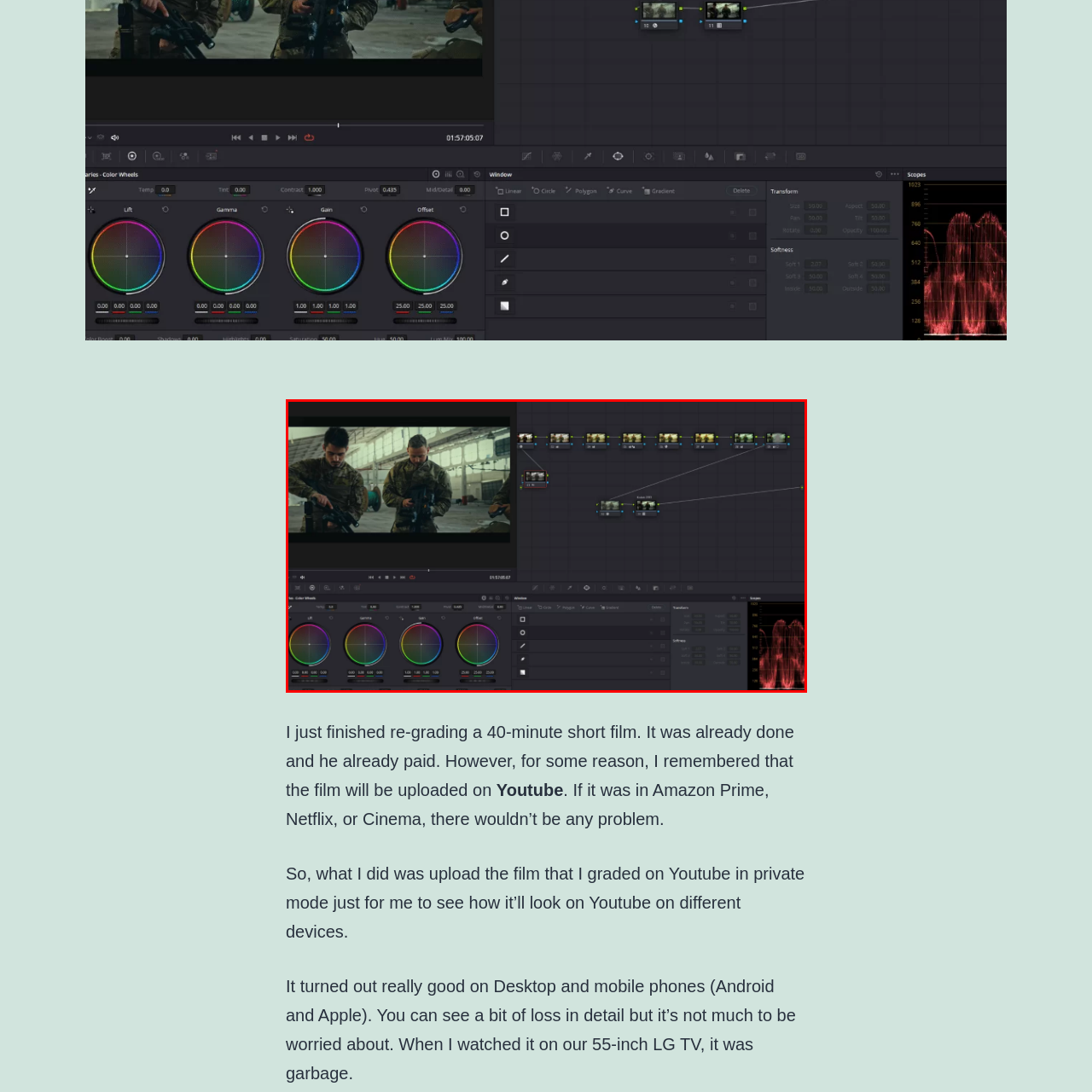What software is being used for editing?
Study the image highlighted with a red bounding box and respond to the question with a detailed answer.

The interface displayed in the lower part of the image shows various editing tools and color wheels, which are characteristic of DaVinci Resolve, a powerful color grading and editing software.